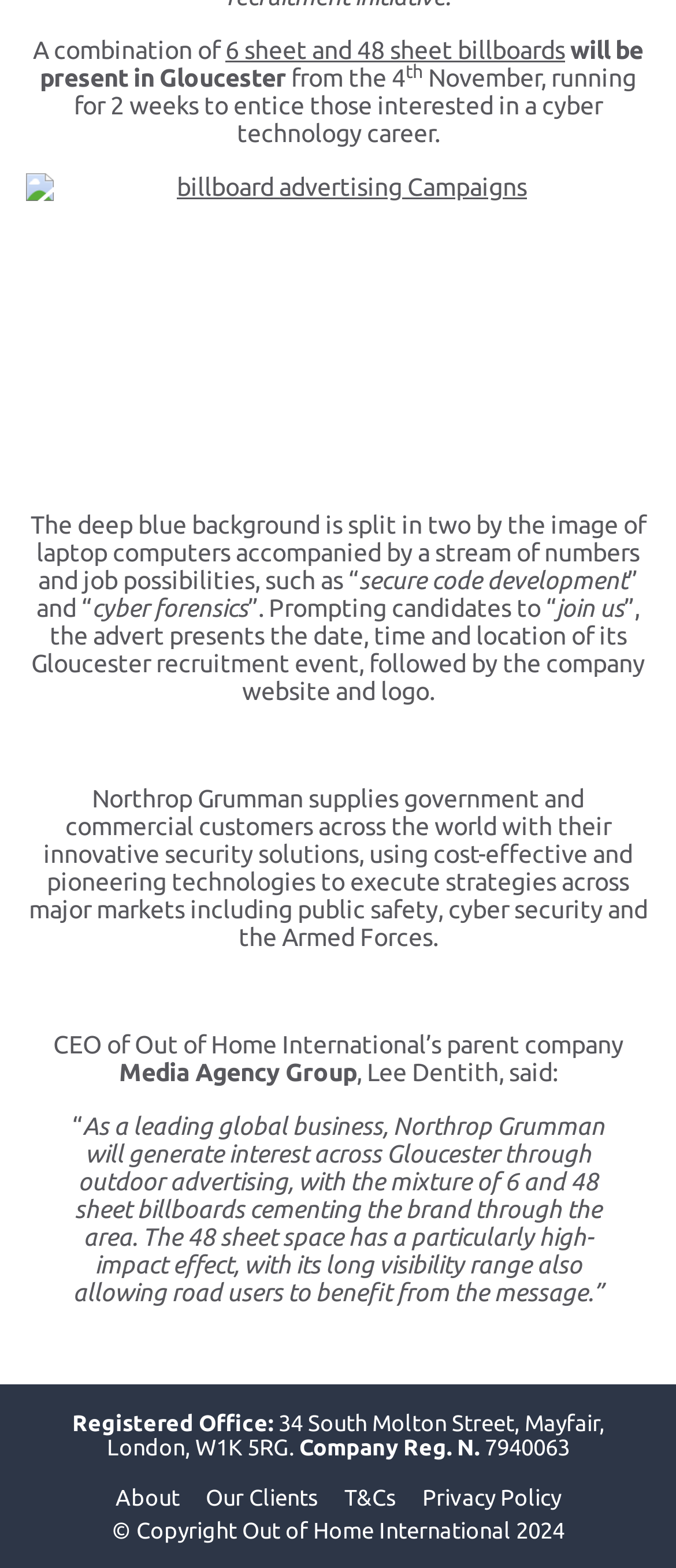What is the name of the CEO mentioned in the webpage?
Using the image as a reference, give a one-word or short phrase answer.

Lee Dentith